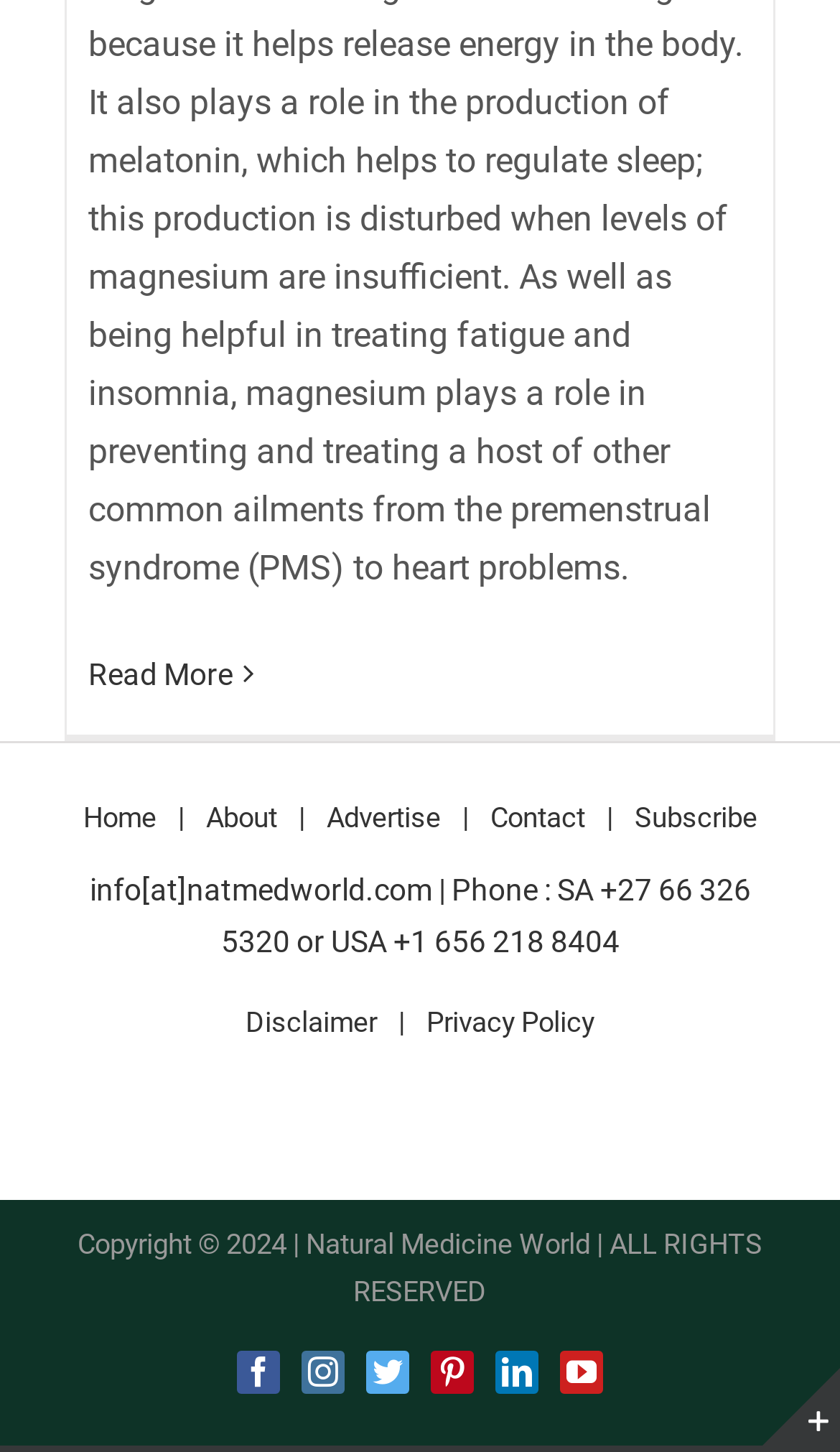Based on the element description (216)348-1700, identify the bounding box of the UI element in the given webpage screenshot. The coordinates should be in the format (top-left x, top-left y, bottom-right x, bottom-right y) and must be between 0 and 1.

None